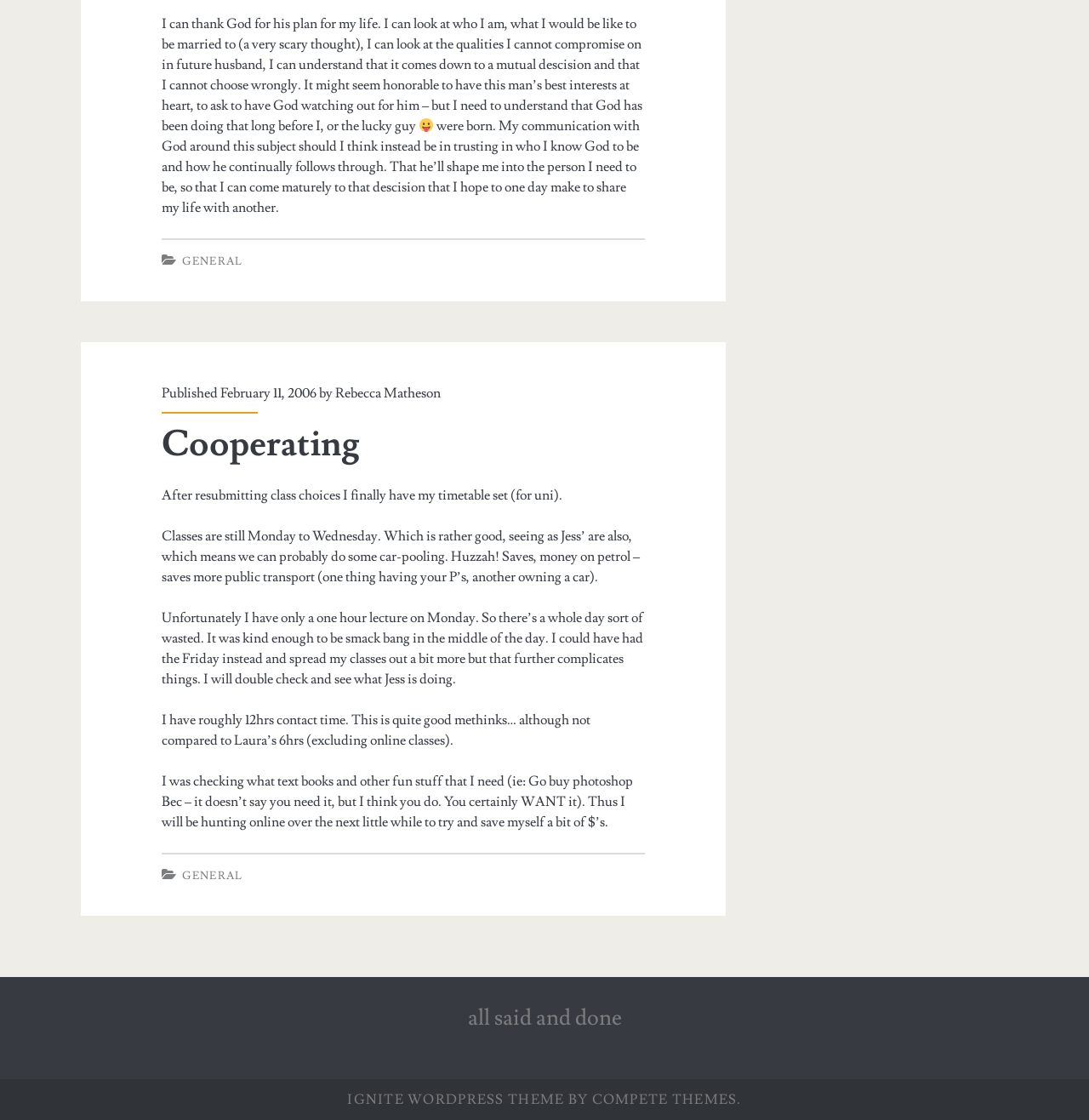What is the author planning to do to save money?
With the help of the image, please provide a detailed response to the question.

The author mentions that they can probably do some car-pooling with Jess, which will save money on petrol, as stated in the article content.